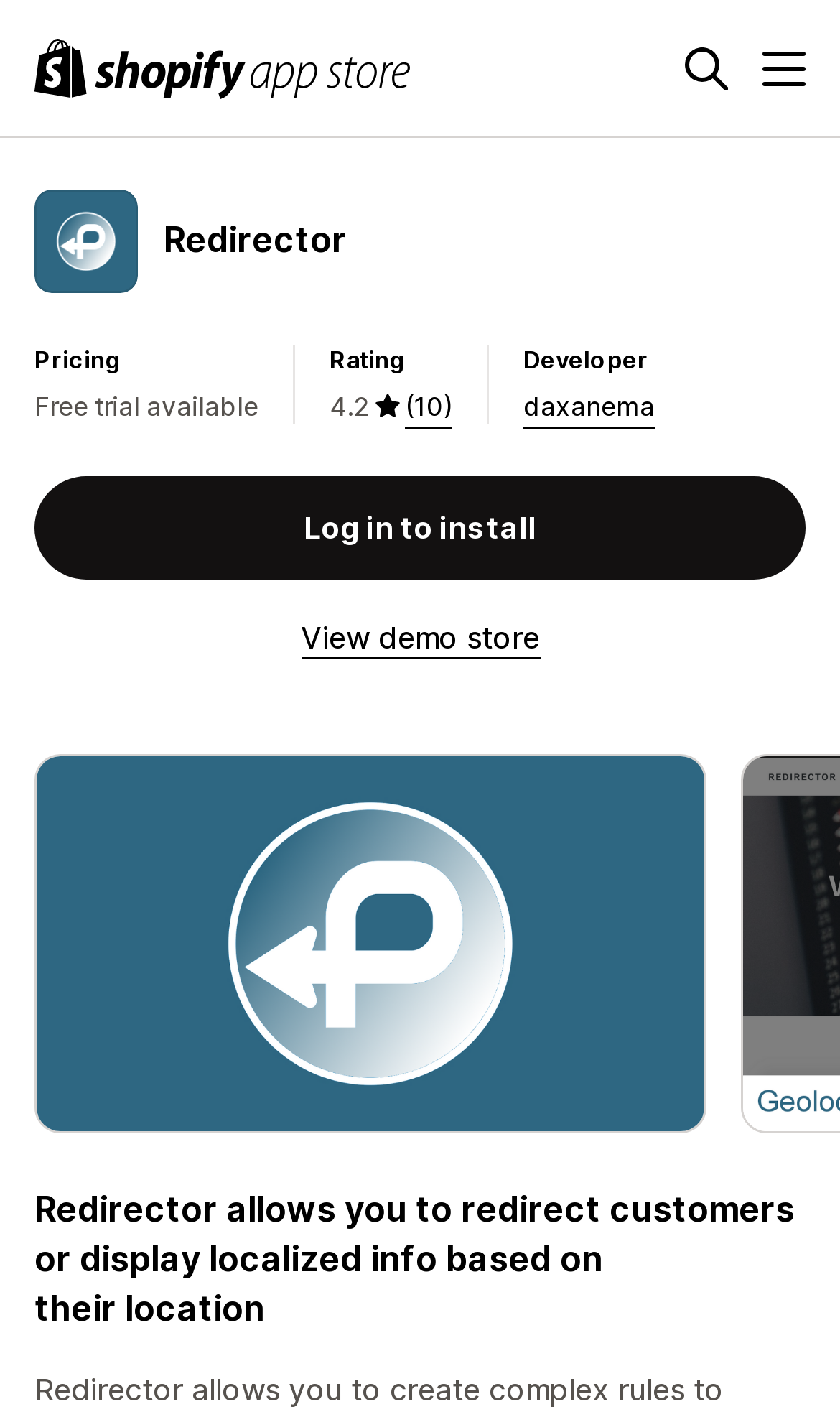Give a one-word or short phrase answer to the question: 
What is the logo on the top left corner?

Shopify App Store logo